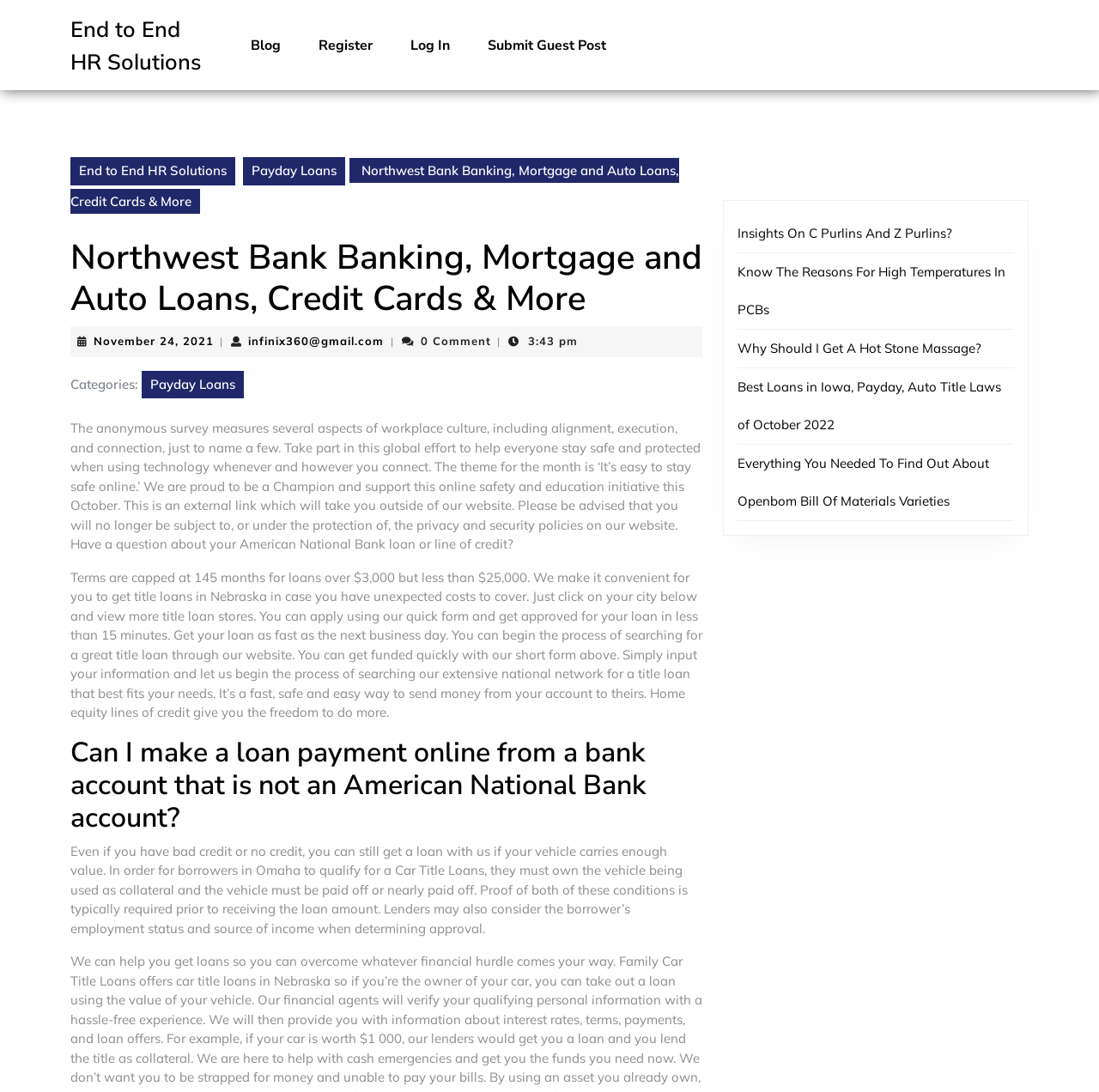Please locate the bounding box coordinates of the element that needs to be clicked to achieve the following instruction: "Click on the 'Submit Guest Post' link". The coordinates should be four float numbers between 0 and 1, i.e., [left, top, right, bottom].

[0.428, 0.022, 0.567, 0.06]